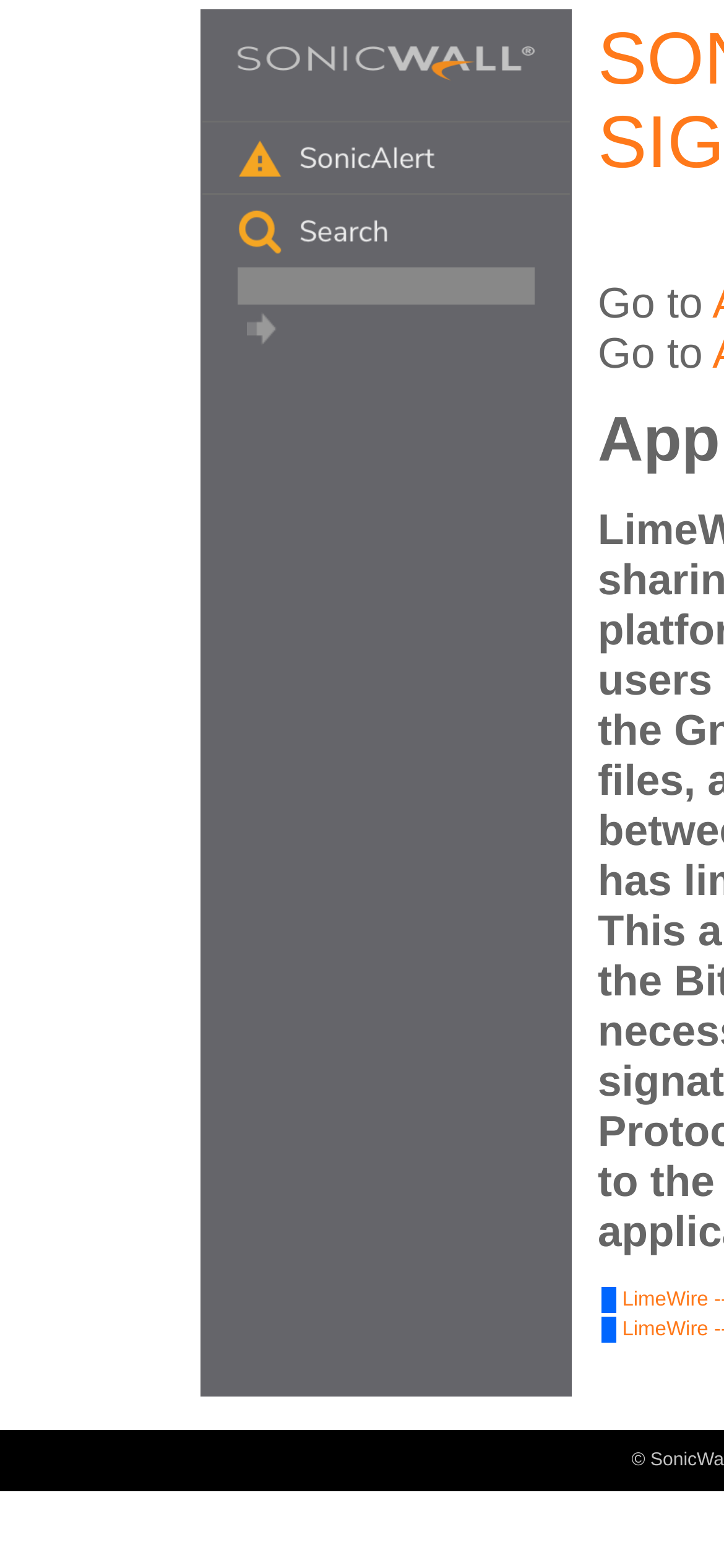What is the name of the security center?
Please provide a single word or phrase as your answer based on the image.

SonicWALL Security Center